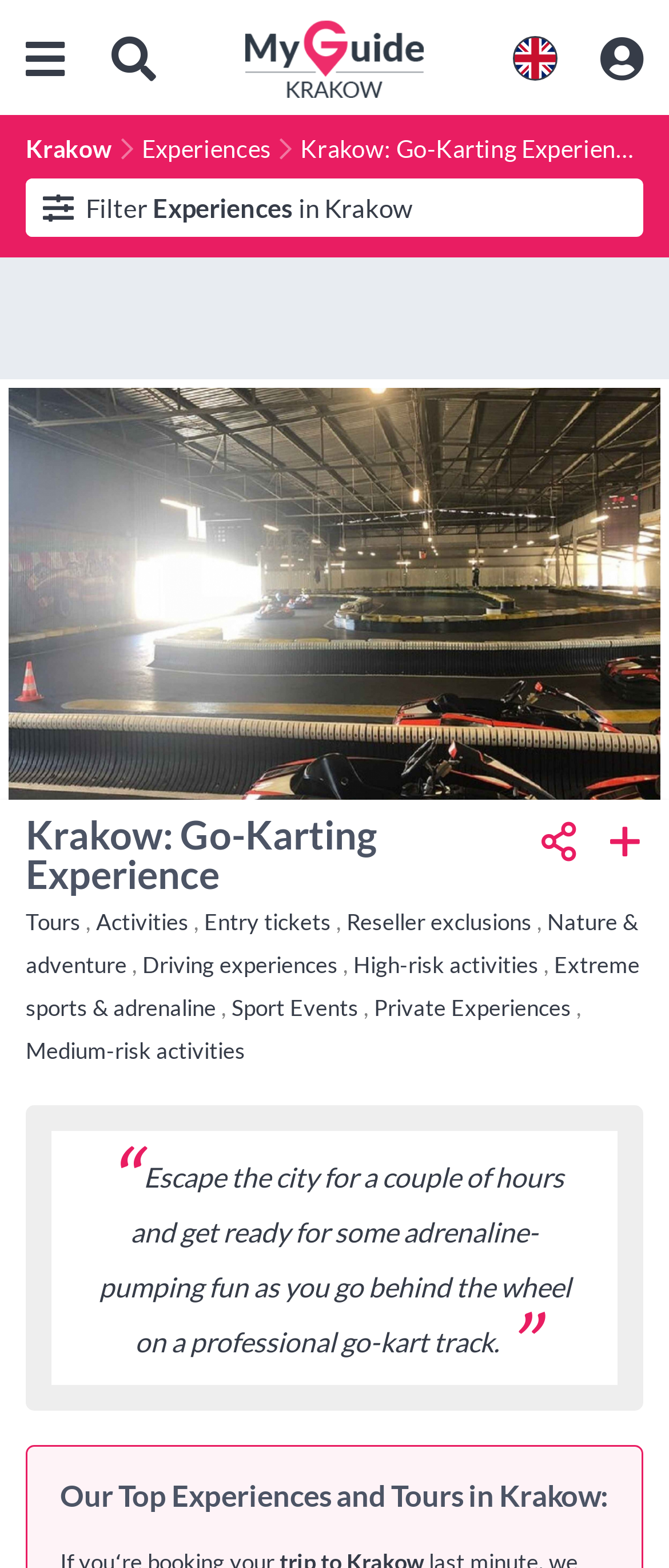Please determine the bounding box coordinates of the area that needs to be clicked to complete this task: 'Click on the filter experiences link'. The coordinates must be four float numbers between 0 and 1, formatted as [left, top, right, bottom].

[0.038, 0.114, 0.962, 0.151]